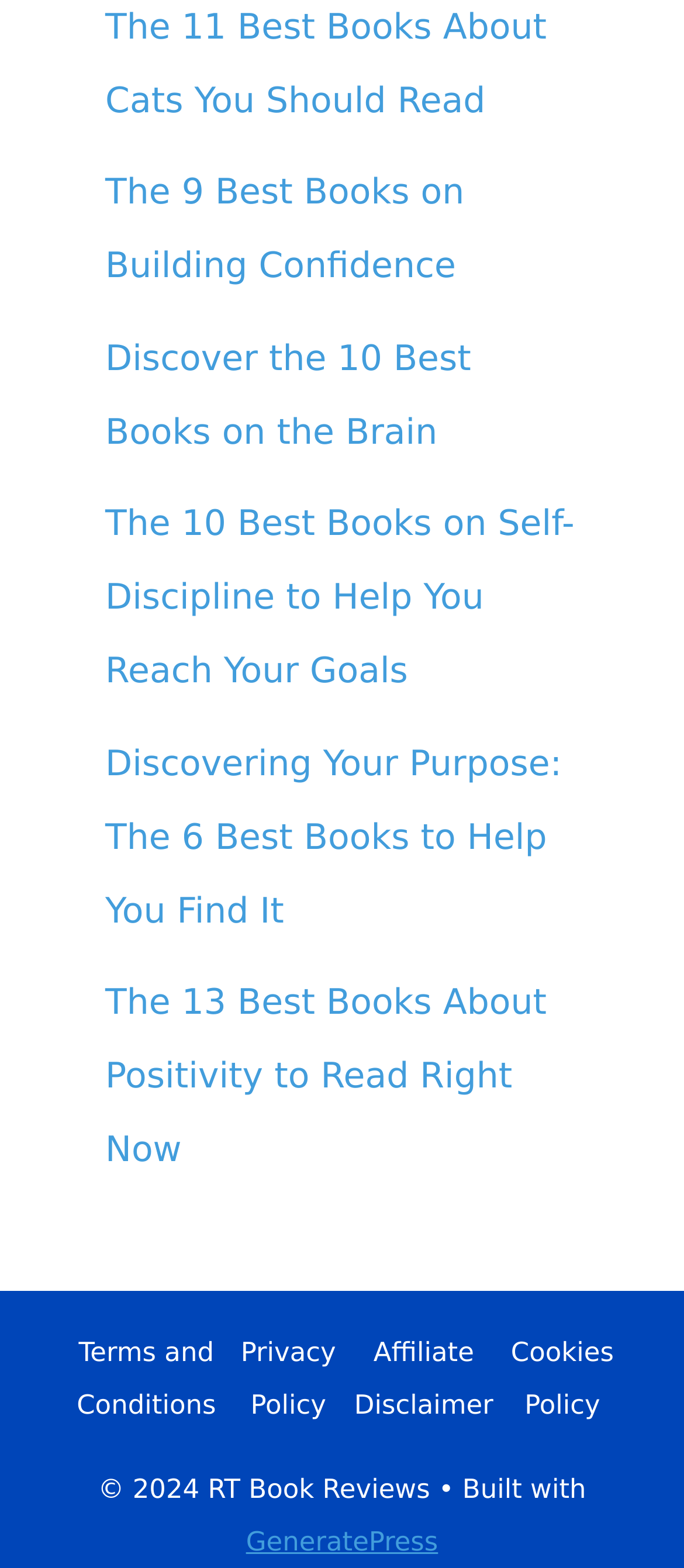Please identify the coordinates of the bounding box for the clickable region that will accomplish this instruction: "Discover books on the brain".

[0.154, 0.215, 0.689, 0.288]